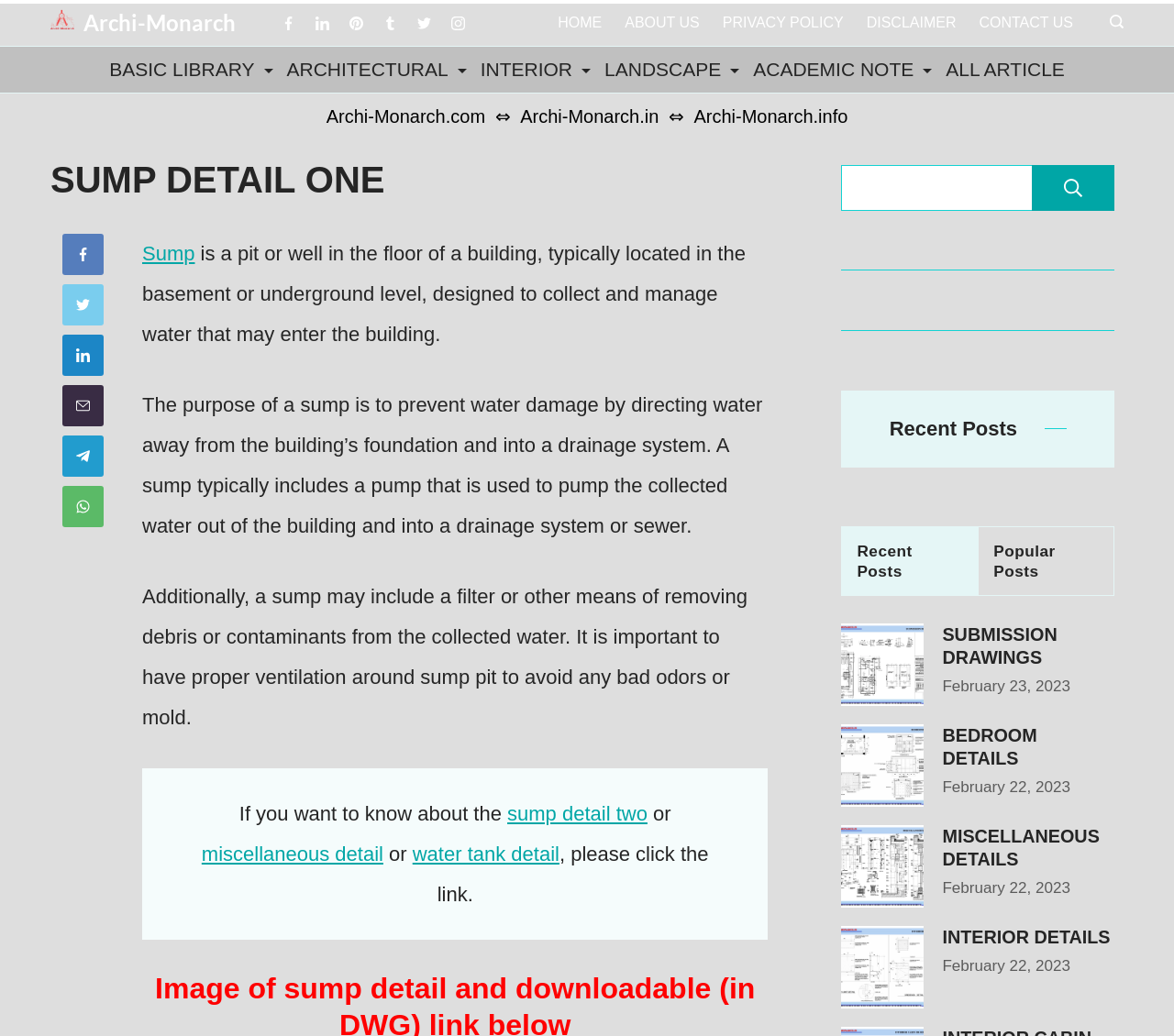Determine the coordinates of the bounding box for the clickable area needed to execute this instruction: "Search for something".

[0.717, 0.159, 0.949, 0.204]